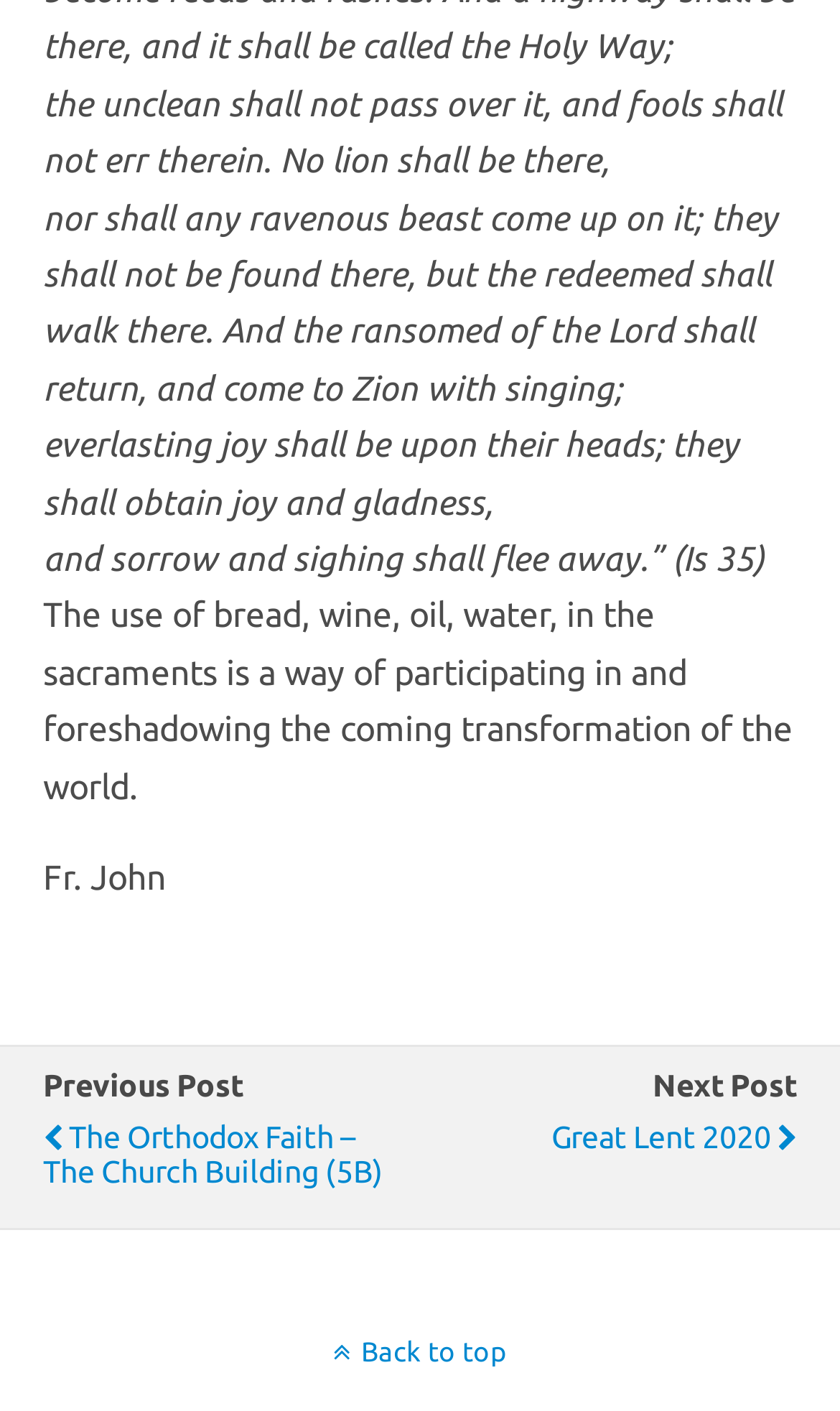Give a one-word or one-phrase response to the question: 
What is the topic of the previous post?

The Orthodox Faith – The Church Building (5B)